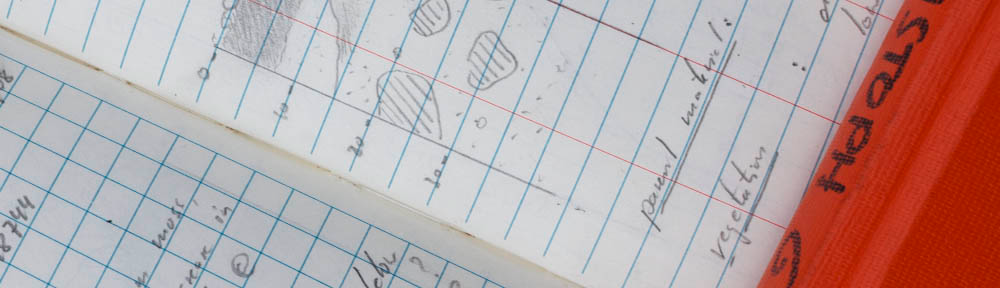What type of illustrations are on the upper page?
Provide a detailed answer to the question using information from the image.

The pencil drawings of various organic shapes on the upper page, alongside brief annotations, likely represent botanical or ecological illustrations, which are commonly used in environmental science to study and document natural phenomena.